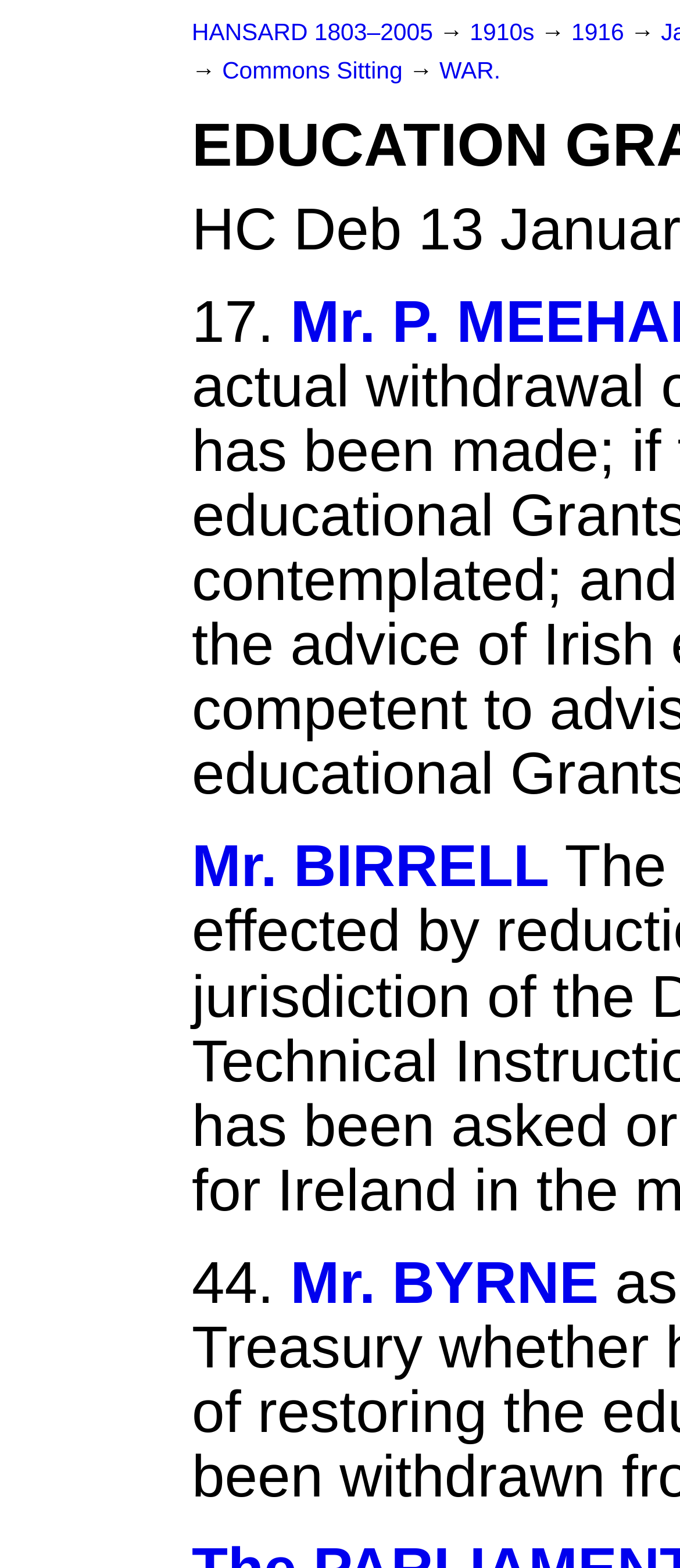Craft a detailed narrative of the webpage's structure and content.

The webpage appears to be a historical archive of parliamentary proceedings, specifically a record of a discussion on "EDUCATION GRANTS (IRELAND)" that took place on January 13, 1916. 

At the top of the page, there are several links, including "HANSARD 1803–2005", "1910s", and "1916", which suggest that the webpage is part of a larger archive of historical records. 

To the right of these links, there is an arrow symbol (→) followed by another link, "Commons Sitting". Below this, there is a link labeled "WAR.".

The main content of the page appears to be a transcript of a discussion, with speakers identified by their names, such as "Mr. BIRRELL" and "Mr. BYRNE". These names are accompanied by numbers, possibly indicating the page or column number in the original printed record. The speakers' names are positioned to the right of these numbers.

Overall, the webpage presents a formal and structured layout, with clear headings and concise text, suggesting a focus on providing access to historical records.